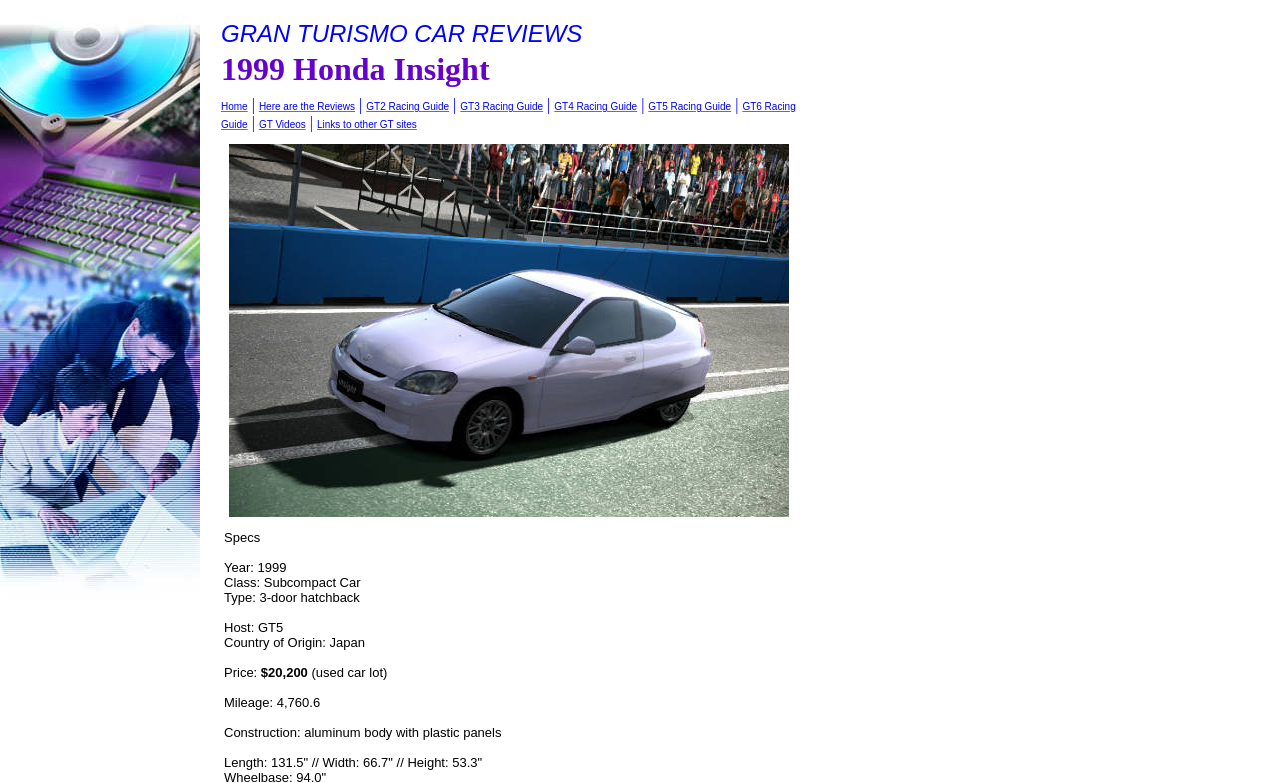Pinpoint the bounding box coordinates of the clickable element needed to complete the instruction: "Click on the 'GT2 Racing Guide' link". The coordinates should be provided as four float numbers between 0 and 1: [left, top, right, bottom].

[0.286, 0.129, 0.351, 0.143]